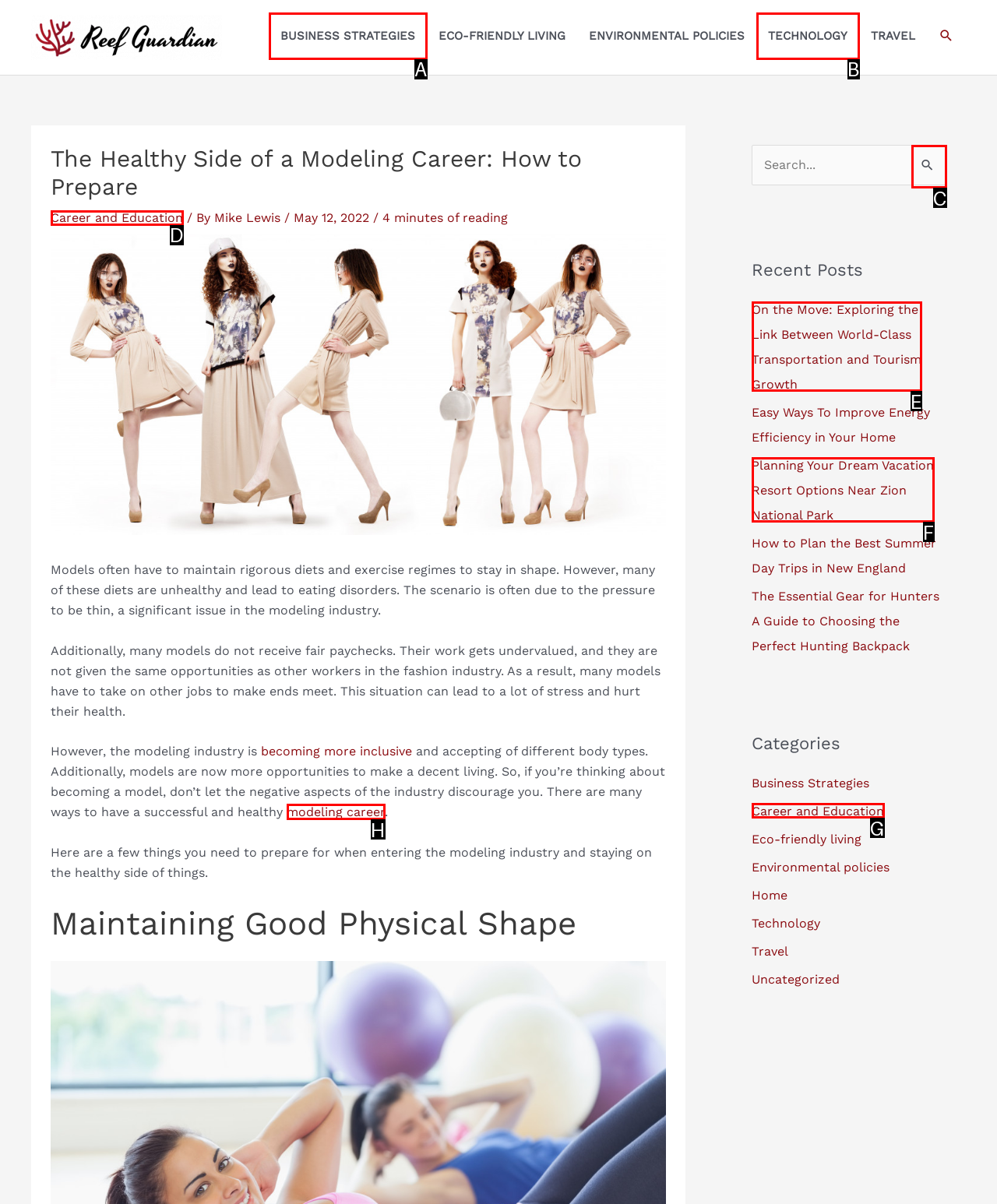From the given choices, which option should you click to complete this task: Click the 'modeling career' link? Answer with the letter of the correct option.

H